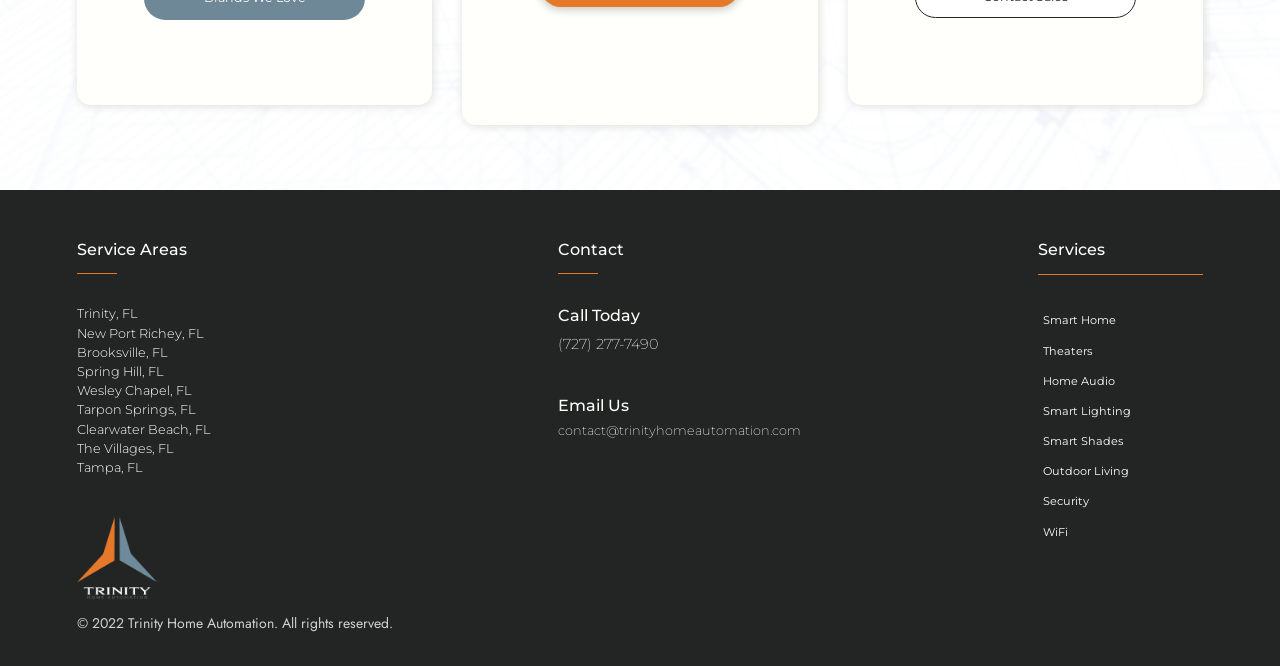Given the element description: "WiFi", predict the bounding box coordinates of this UI element. The coordinates must be four float numbers between 0 and 1, given as [left, top, right, bottom].

[0.811, 0.776, 0.838, 0.821]